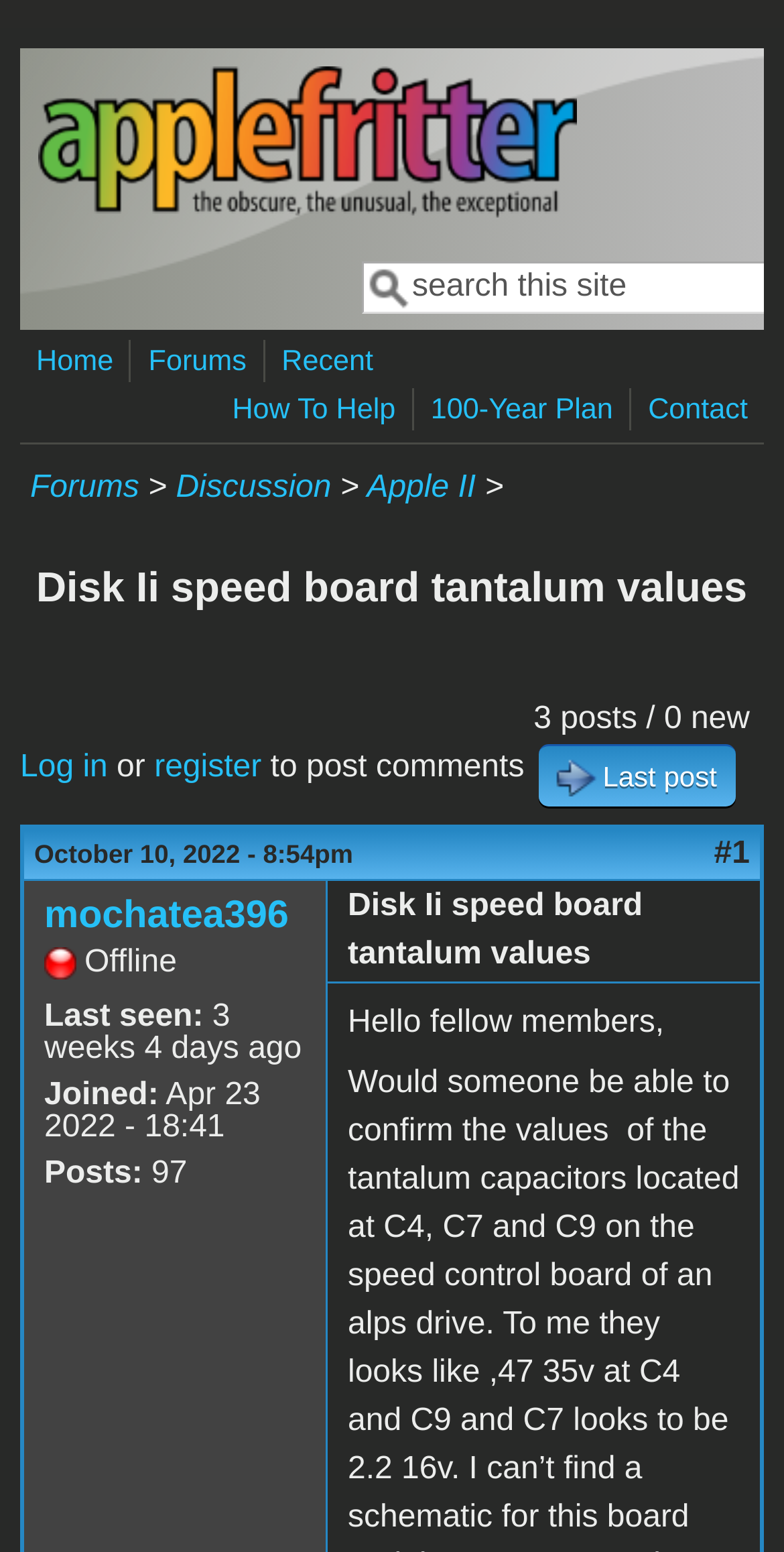Please locate and retrieve the main header text of the webpage.

Disk Ii speed board tantalum values